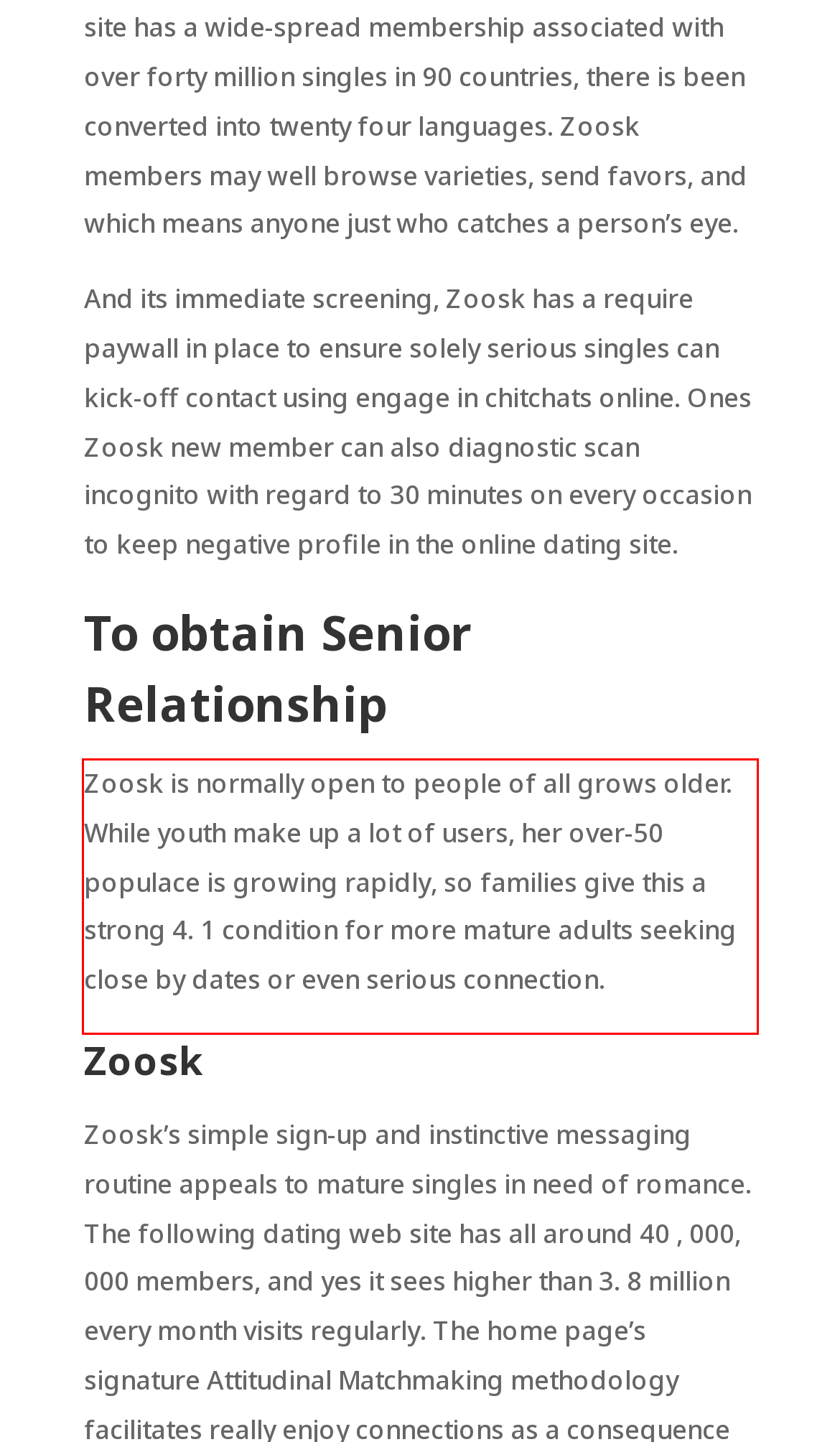Please extract the text content within the red bounding box on the webpage screenshot using OCR.

Zoosk is normally open to people of all grows older. While youth make up a lot of users, her over-50 populace is growing rapidly, so families give this a strong 4. 1 condition for more mature adults seeking close by dates or even serious connection.